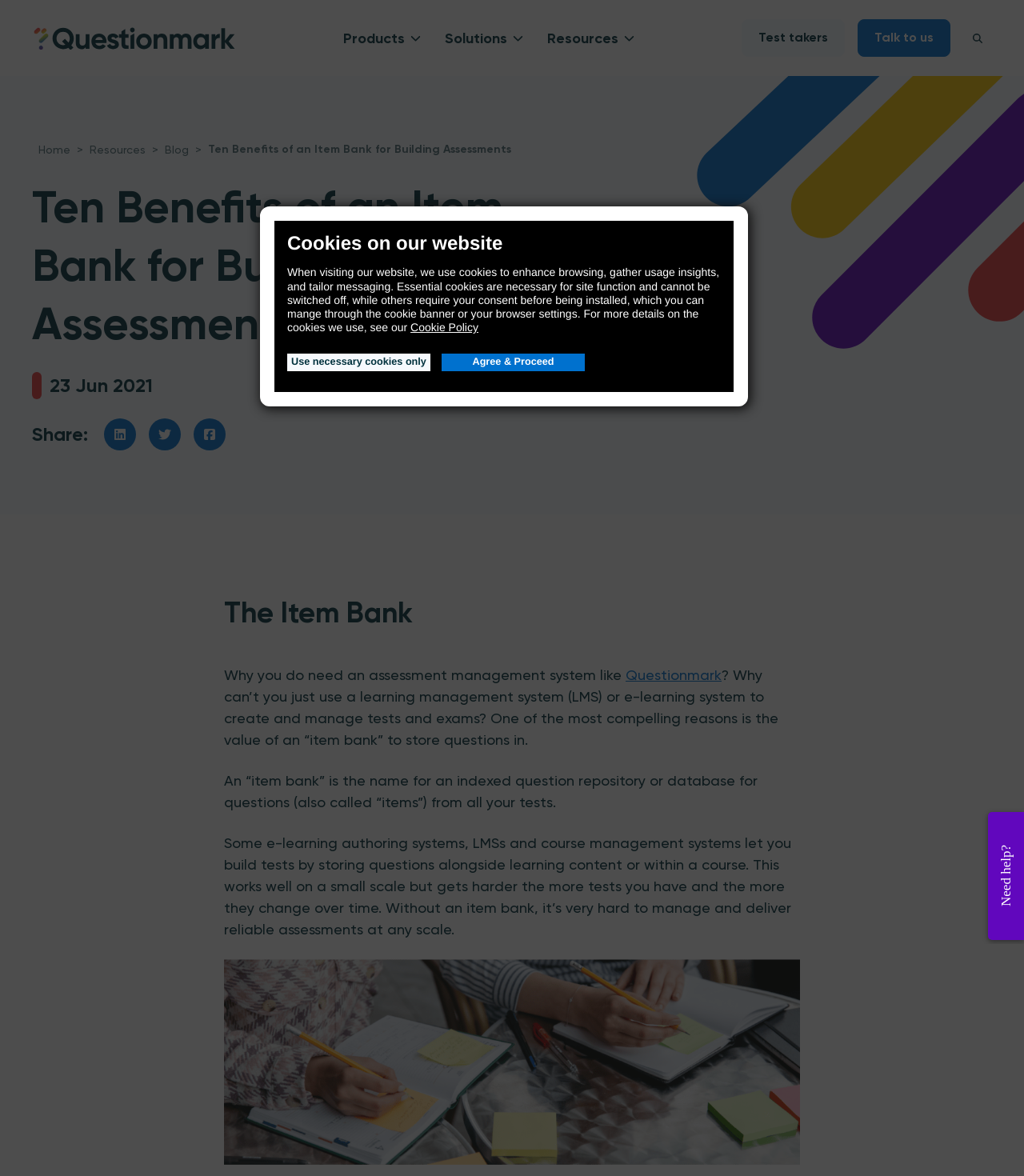Can you specify the bounding box coordinates of the area that needs to be clicked to fulfill the following instruction: "Open the 'Products' submenu"?

[0.395, 0.023, 0.411, 0.042]